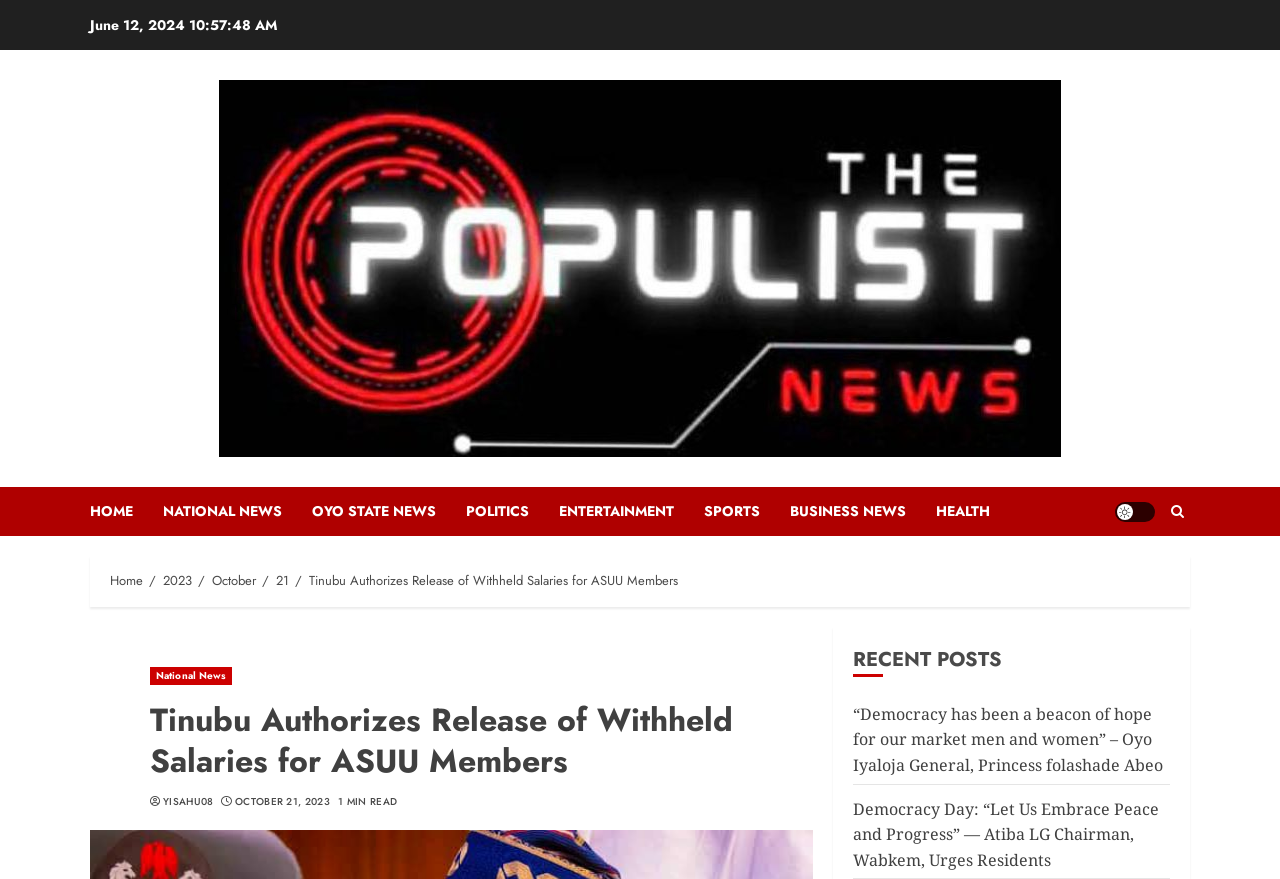Calculate the bounding box coordinates of the UI element given the description: "yisahu08".

[0.127, 0.904, 0.167, 0.92]